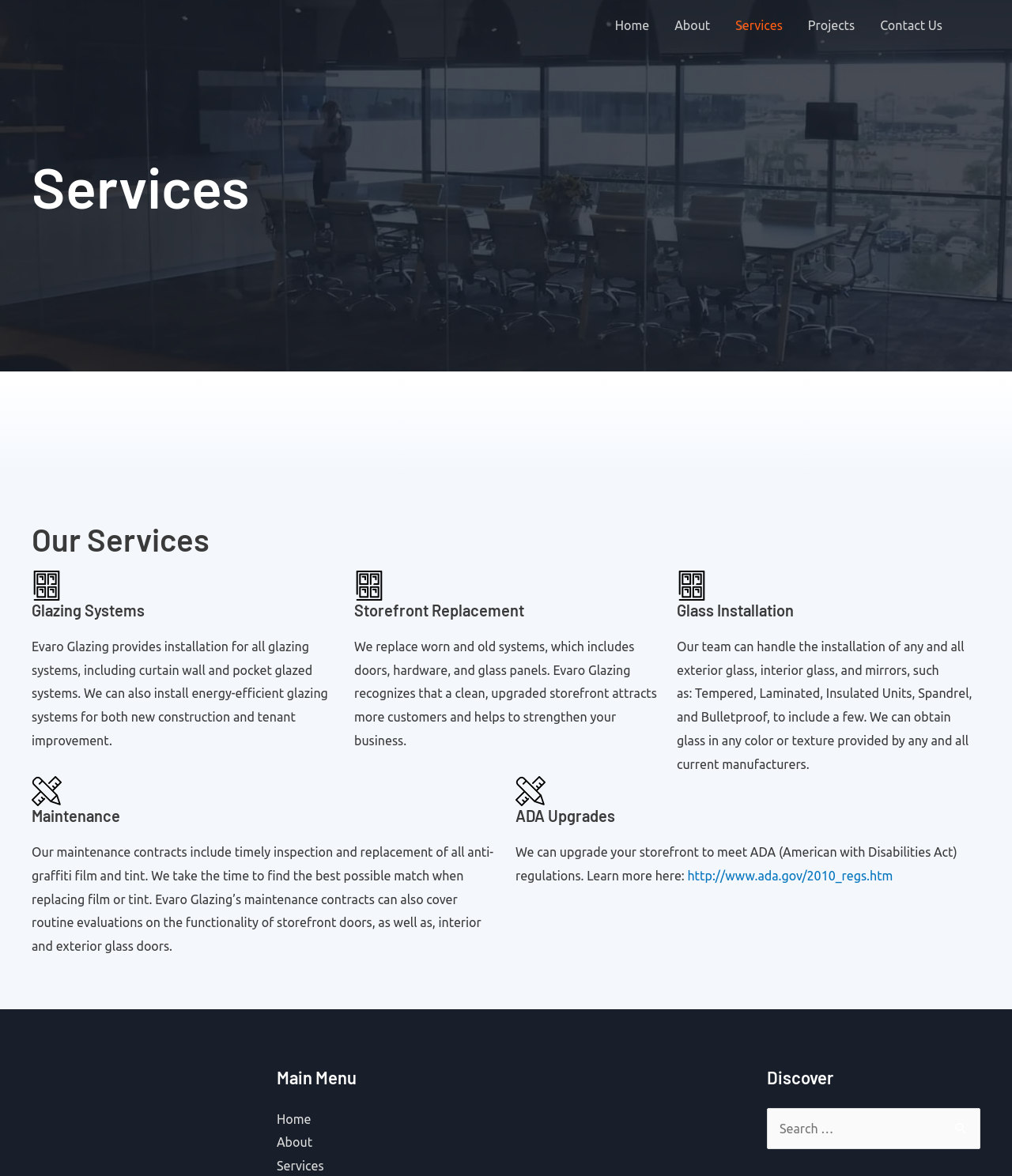Please identify the bounding box coordinates of the element on the webpage that should be clicked to follow this instruction: "Click on the 'Home' link". The bounding box coordinates should be given as four float numbers between 0 and 1, formatted as [left, top, right, bottom].

[0.595, 0.0, 0.654, 0.043]